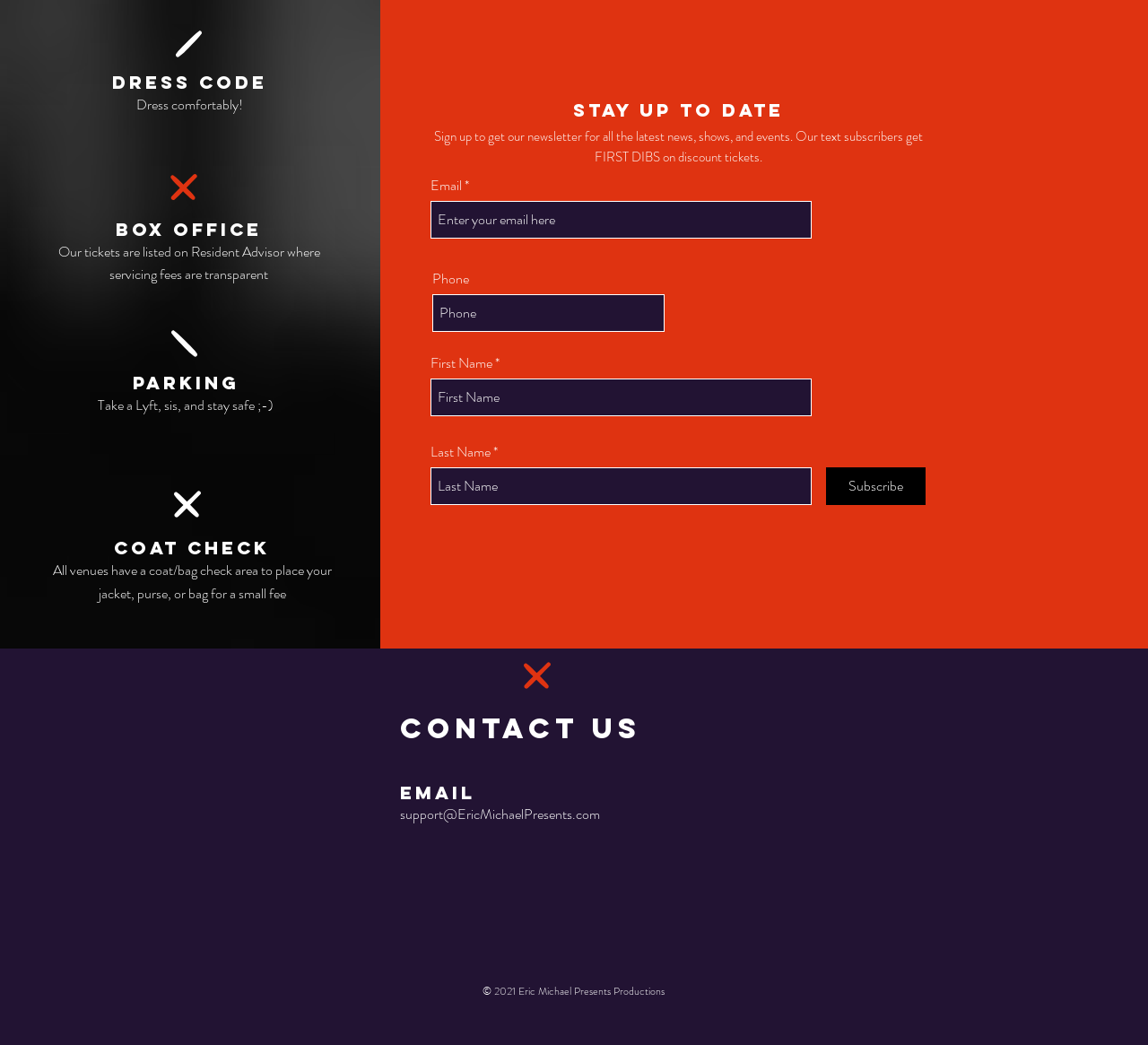What is the copyright year?
Provide a comprehensive and detailed answer to the question.

The copyright year can be found in the StaticText element with the description '© 2021 Eric Michael Presents Productions', which is located at the bottom of the webpage.